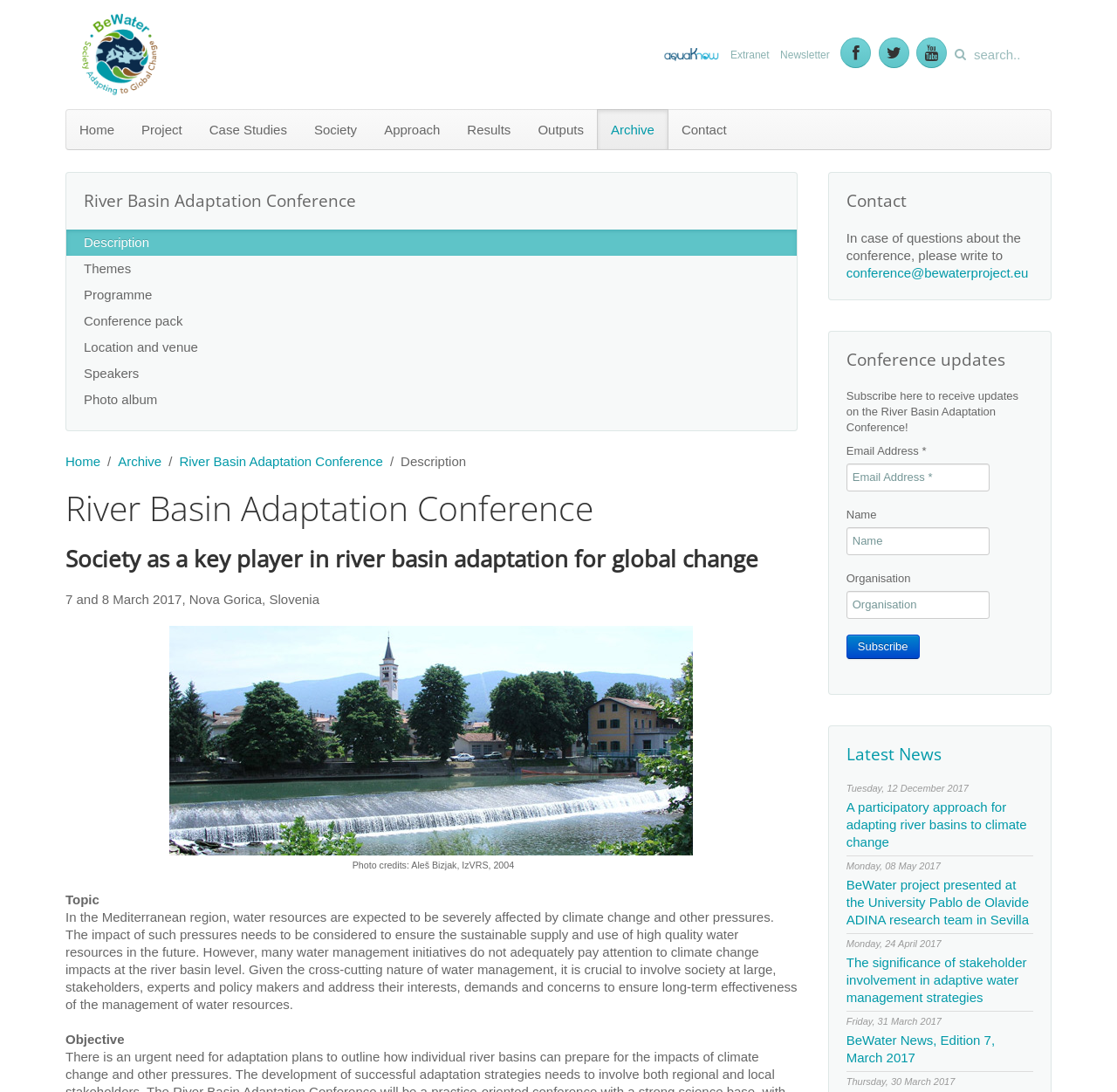Identify the bounding box coordinates of the part that should be clicked to carry out this instruction: "go to BeWater homepage".

[0.059, 0.012, 0.145, 0.088]